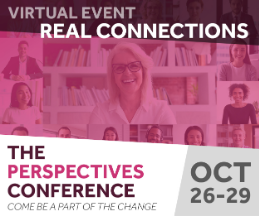When is the conference scheduled?
Provide a short answer using one word or a brief phrase based on the image.

October 26 to 29